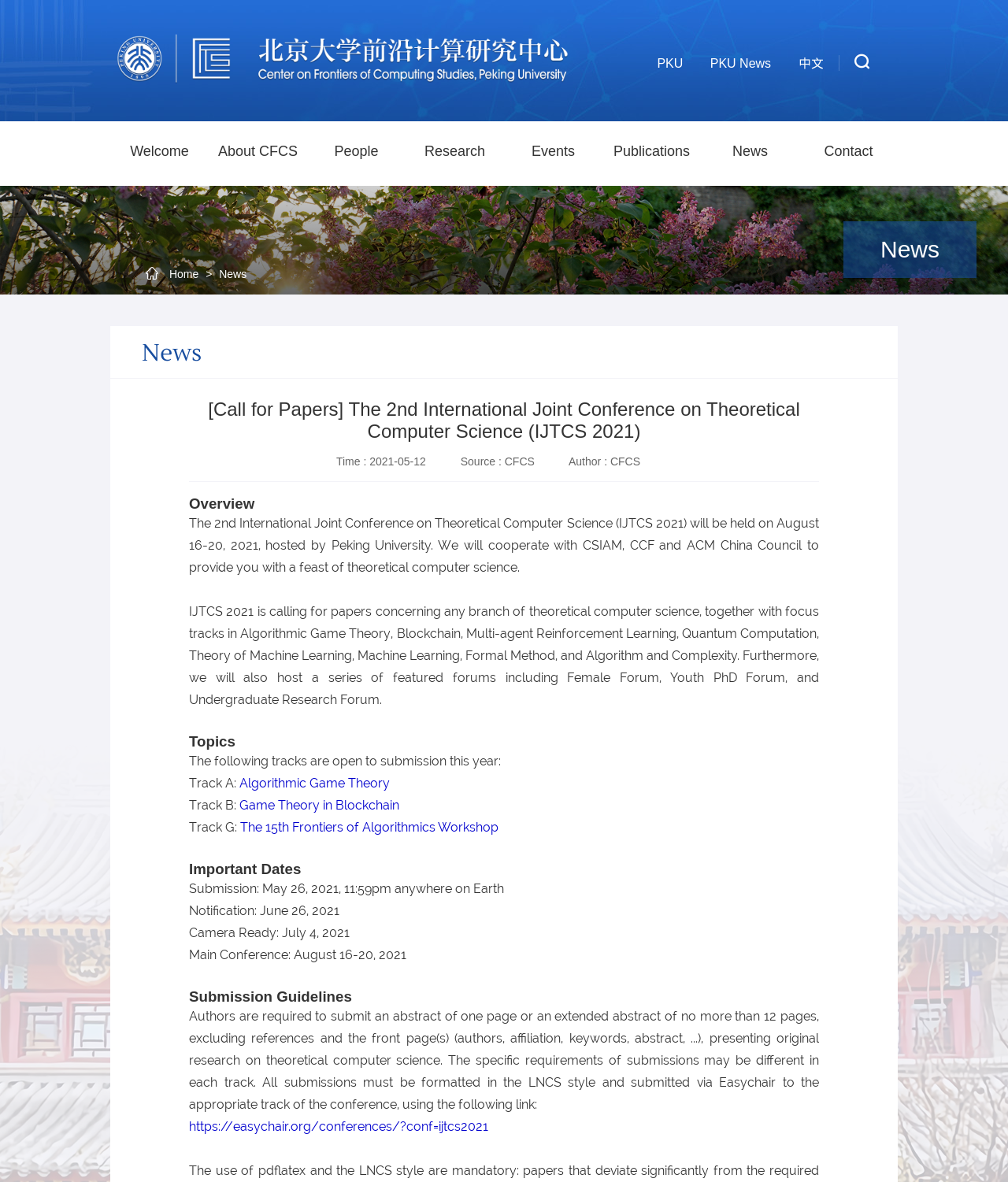Predict the bounding box of the UI element based on the description: "Algorithmic Game Theory". The coordinates should be four float numbers between 0 and 1, formatted as [left, top, right, bottom].

[0.238, 0.656, 0.387, 0.669]